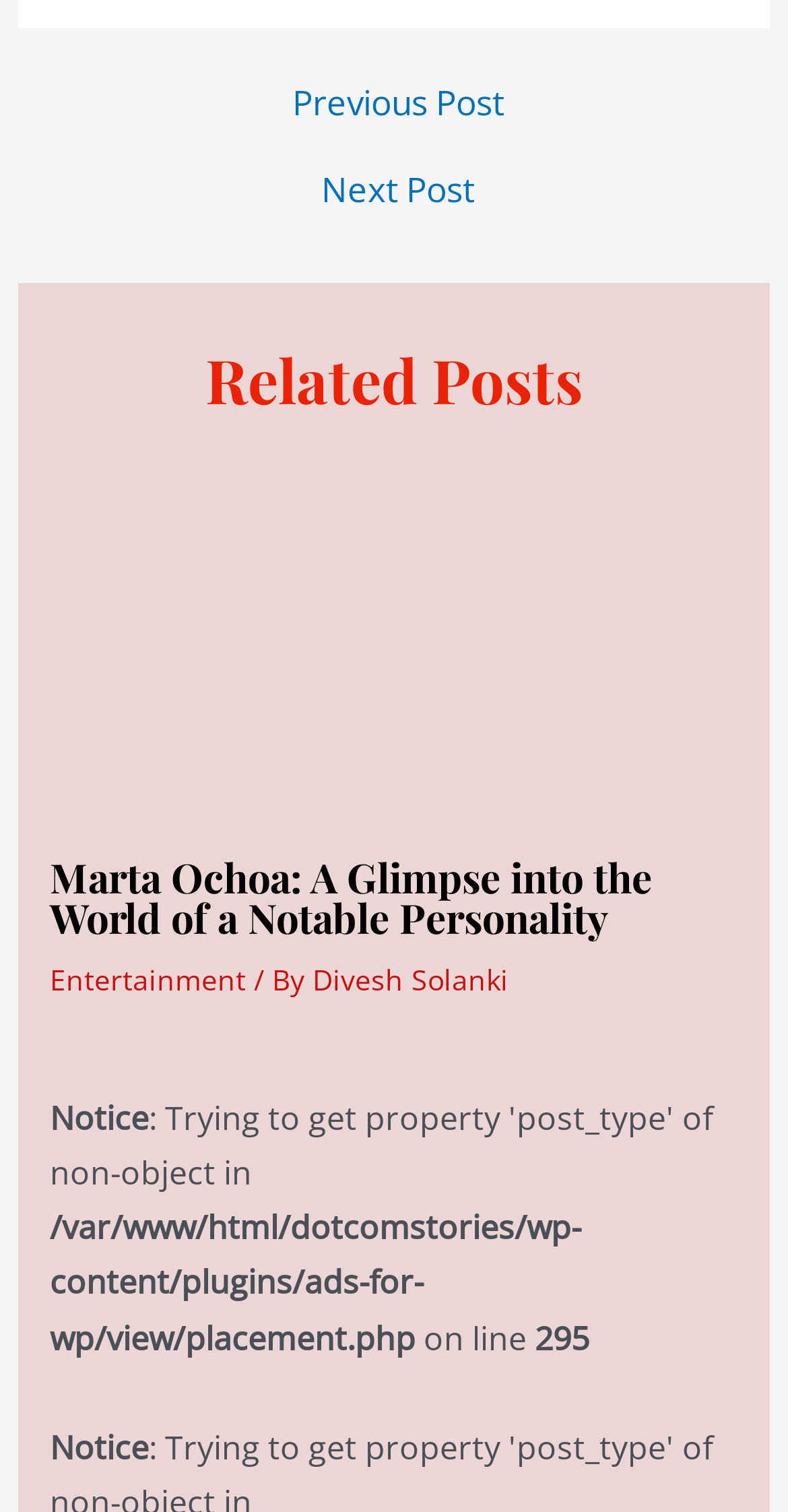What is the category of the article 'Marta Ochoa: A Glimpse into the World of a Notable Personality'?
Using the details shown in the screenshot, provide a comprehensive answer to the question.

The link 'Entertainment' is located near the article title, indicating that the category of the article is Entertainment.